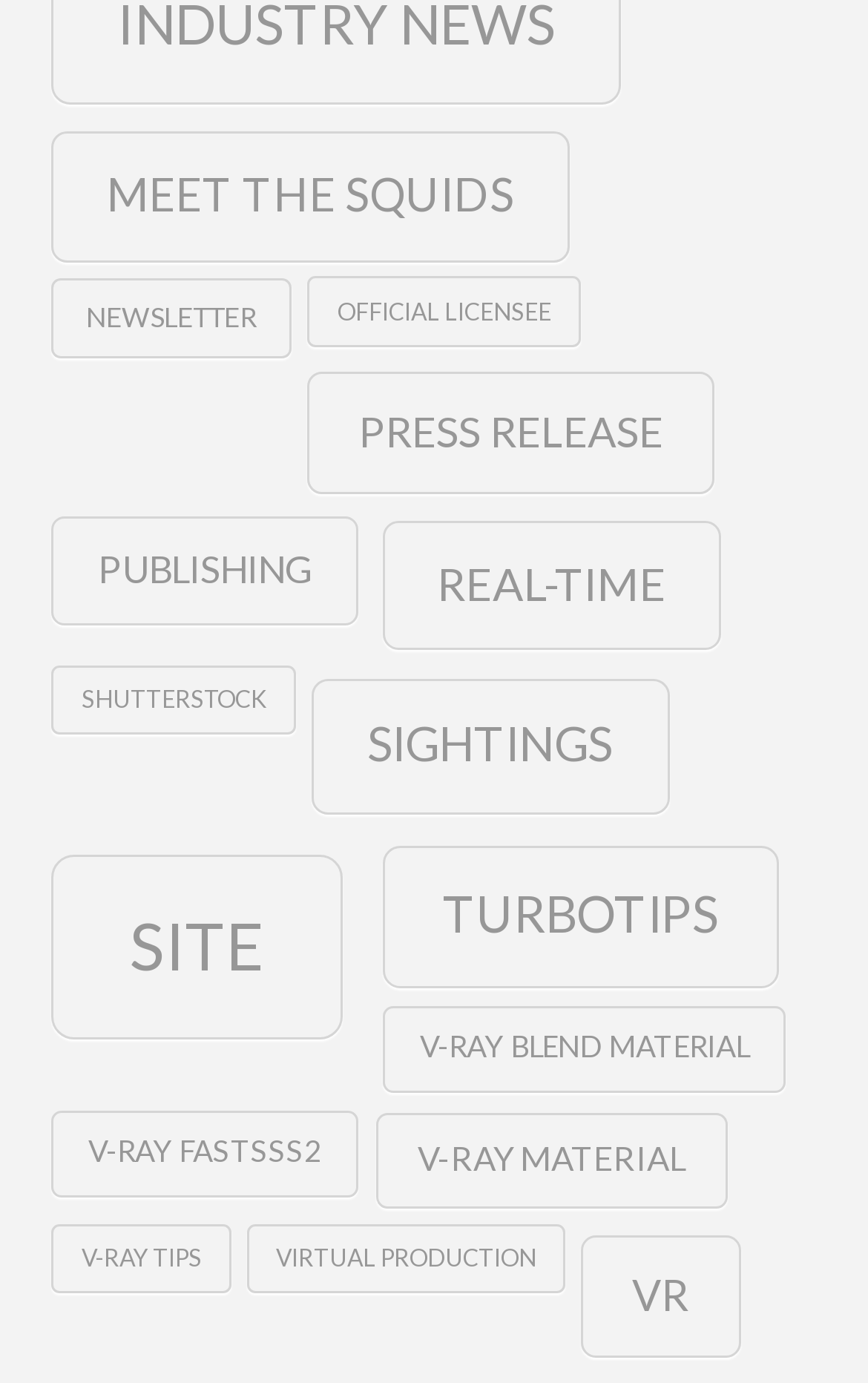How many categories have more than 20 items? Analyze the screenshot and reply with just one word or a short phrase.

5